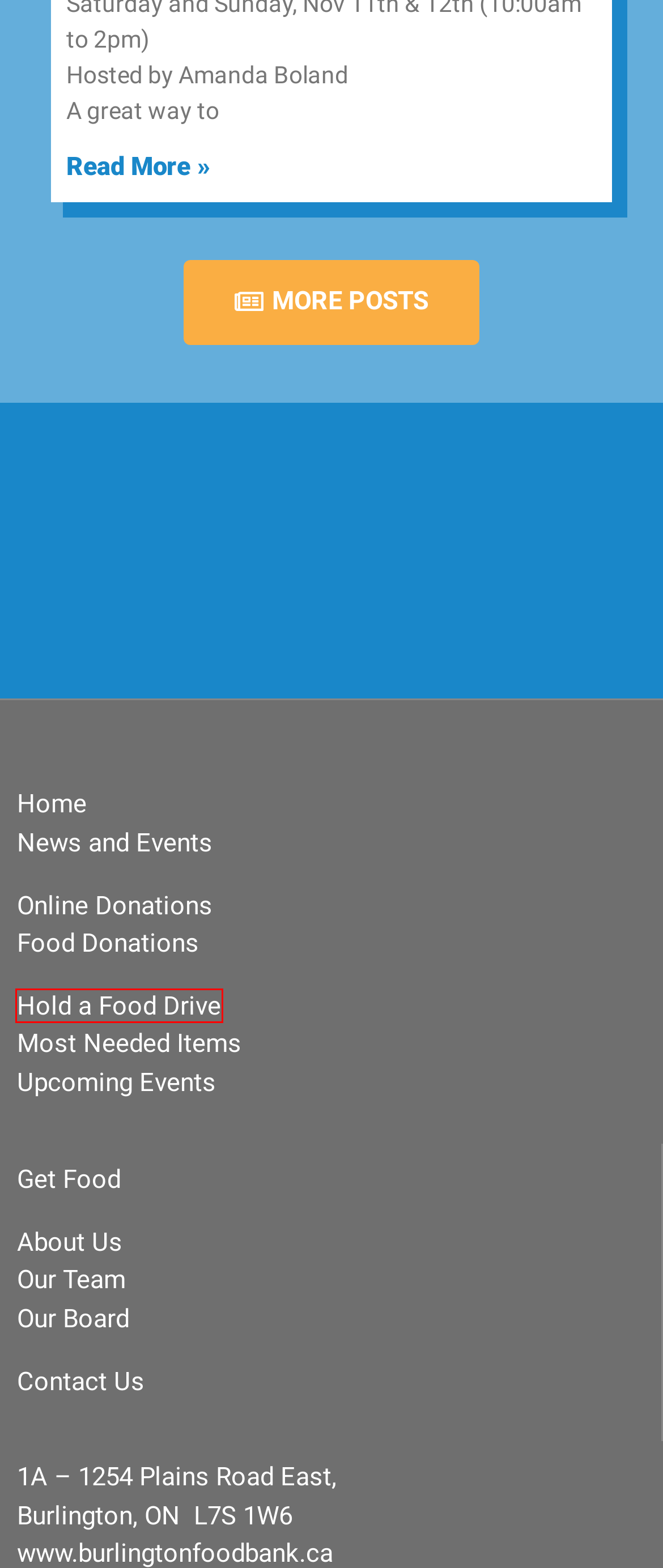You are presented with a screenshot of a webpage with a red bounding box. Select the webpage description that most closely matches the new webpage after clicking the element inside the red bounding box. The options are:
A. Aldershot Village Tree Lighting​ 2023 – The Burlington Food Bank
B. Get Food – The Burlington Food Bank
C. Donate – The Burlington Food Bank
D. Food Drives – The Burlington Food Bank
E. Board Intranet – The Burlington Food Bank
F. Accessibility Policy and Feedback Process – The Burlington Food Bank
G. About Us – The Burlington Food Bank
H. Contact – The Burlington Food Bank

D